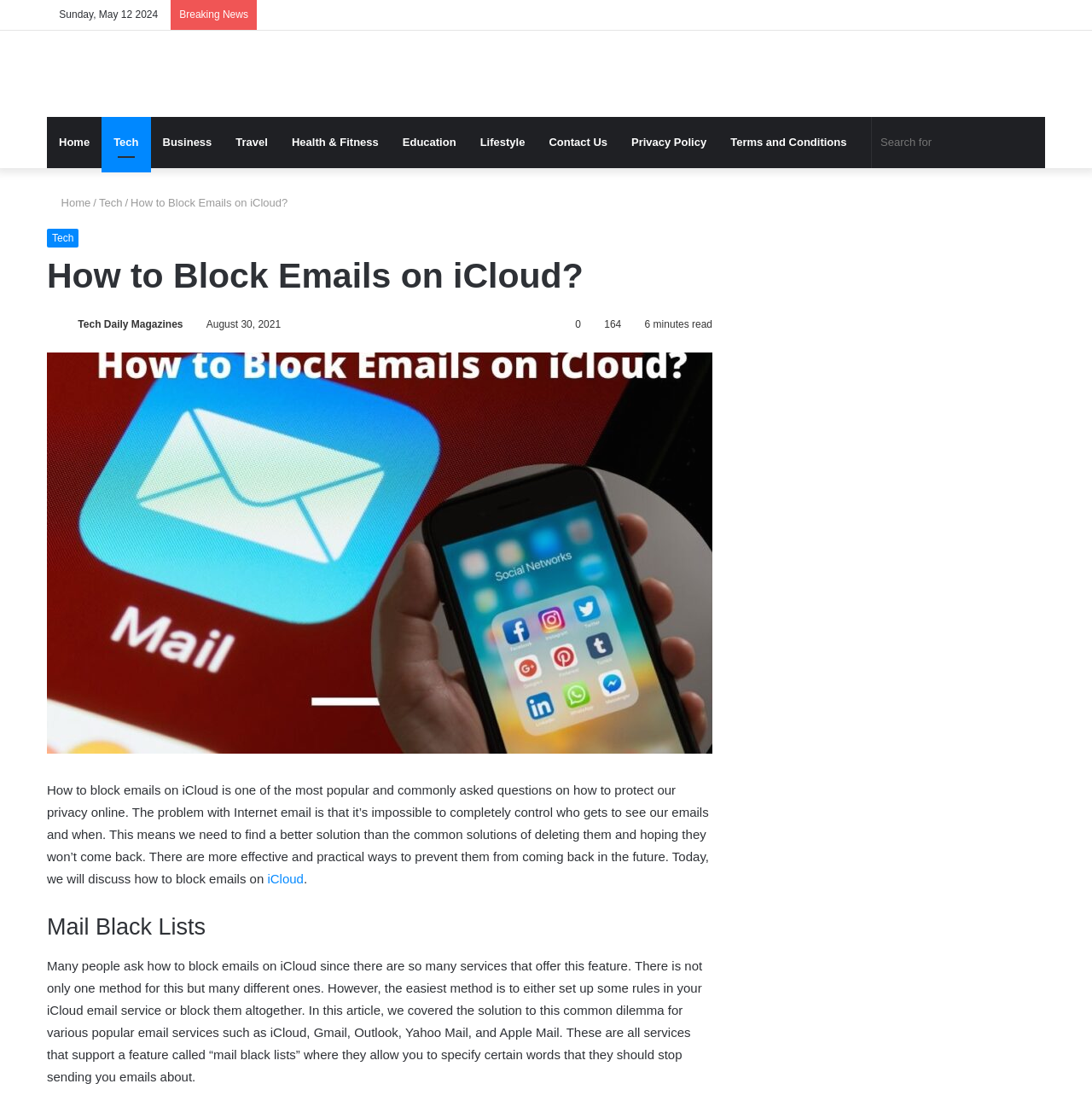Identify and provide the bounding box for the element described by: "alt="Photo of Tech Daily Magazines"".

[0.043, 0.287, 0.069, 0.298]